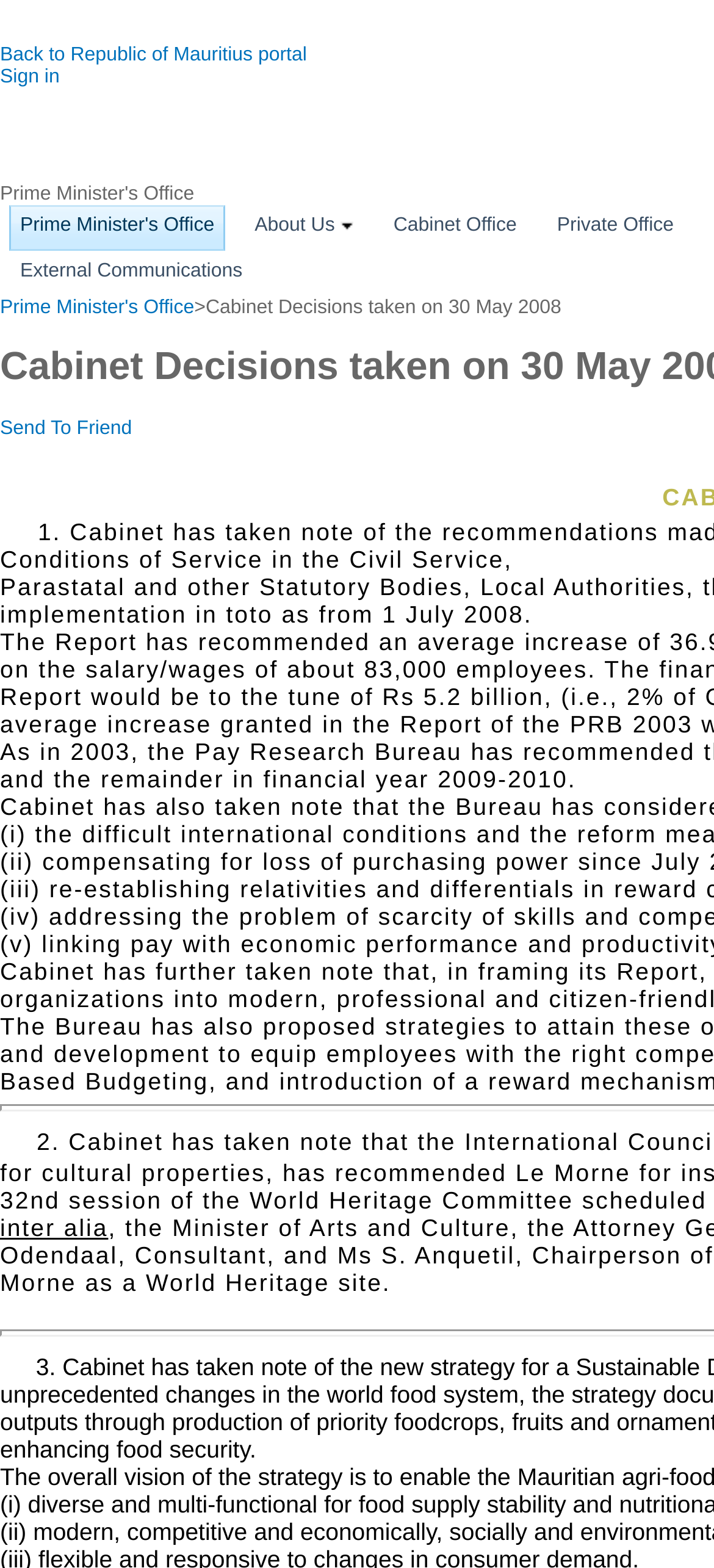Identify the bounding box coordinates of the clickable section necessary to follow the following instruction: "sign in". The coordinates should be presented as four float numbers from 0 to 1, i.e., [left, top, right, bottom].

[0.0, 0.042, 0.084, 0.056]